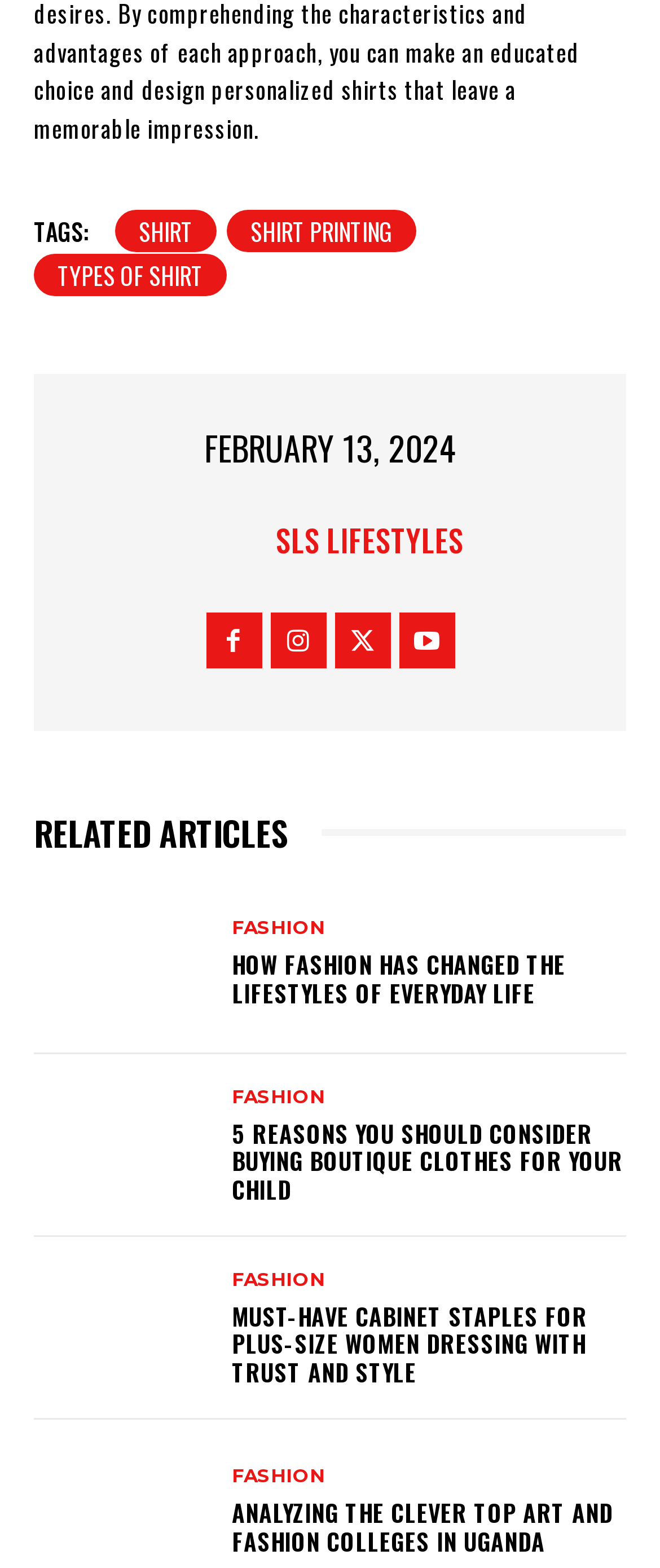What is the date mentioned on the webpage?
Provide a one-word or short-phrase answer based on the image.

February 13, 2024